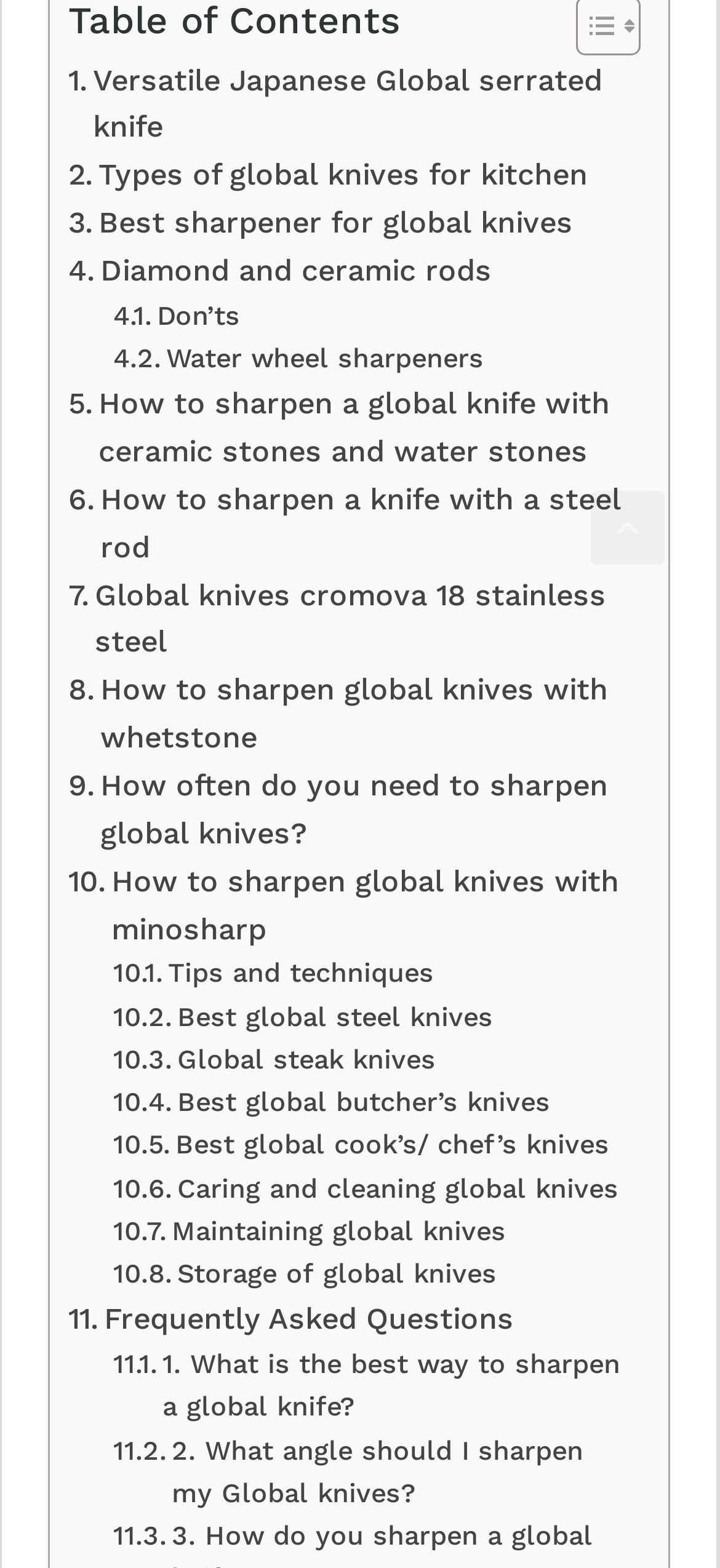Give a succinct answer to this question in a single word or phrase: 
How many links are there on this webpage?

20